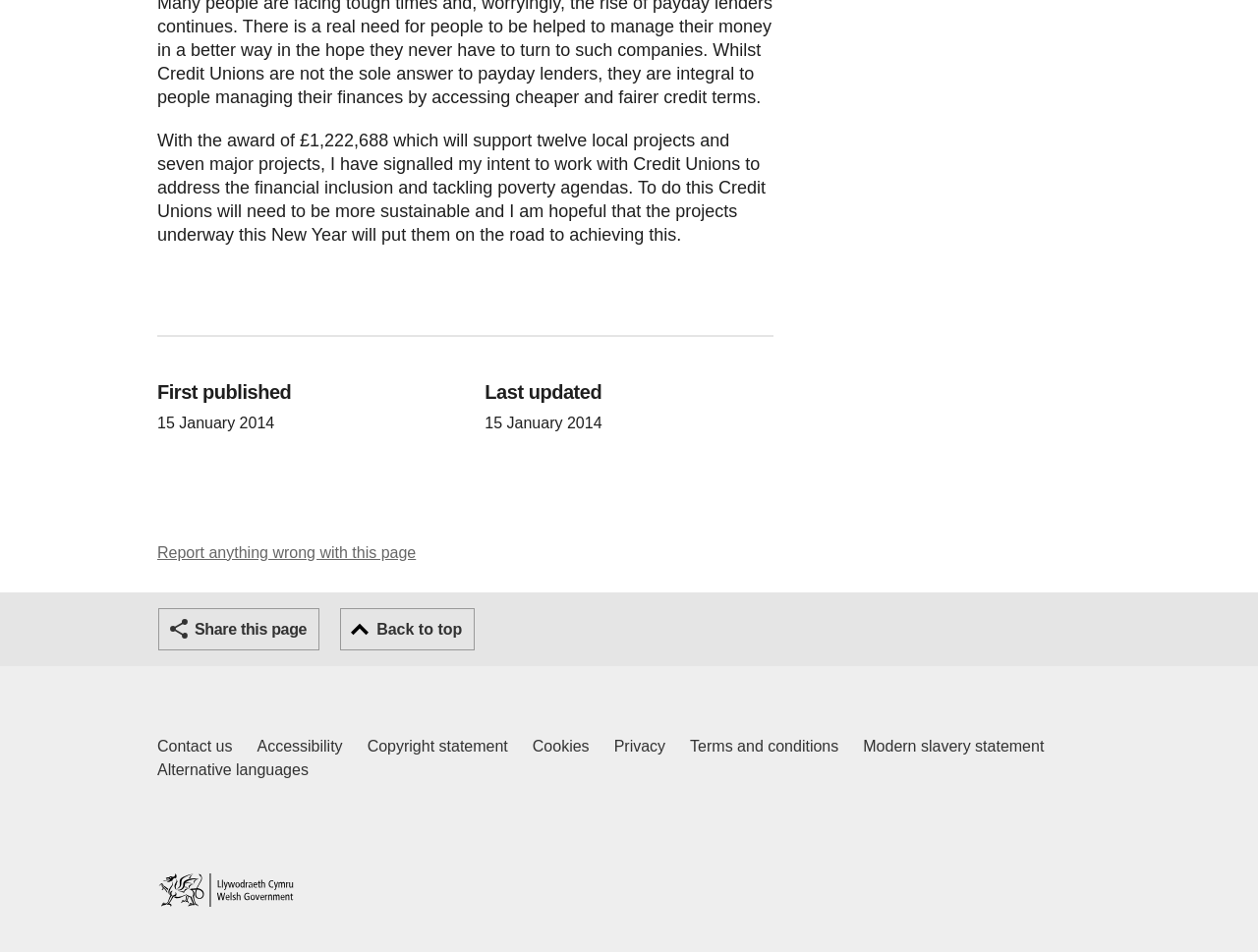Locate the bounding box coordinates of the clickable area needed to fulfill the instruction: "Contact us".

[0.125, 0.772, 0.185, 0.797]